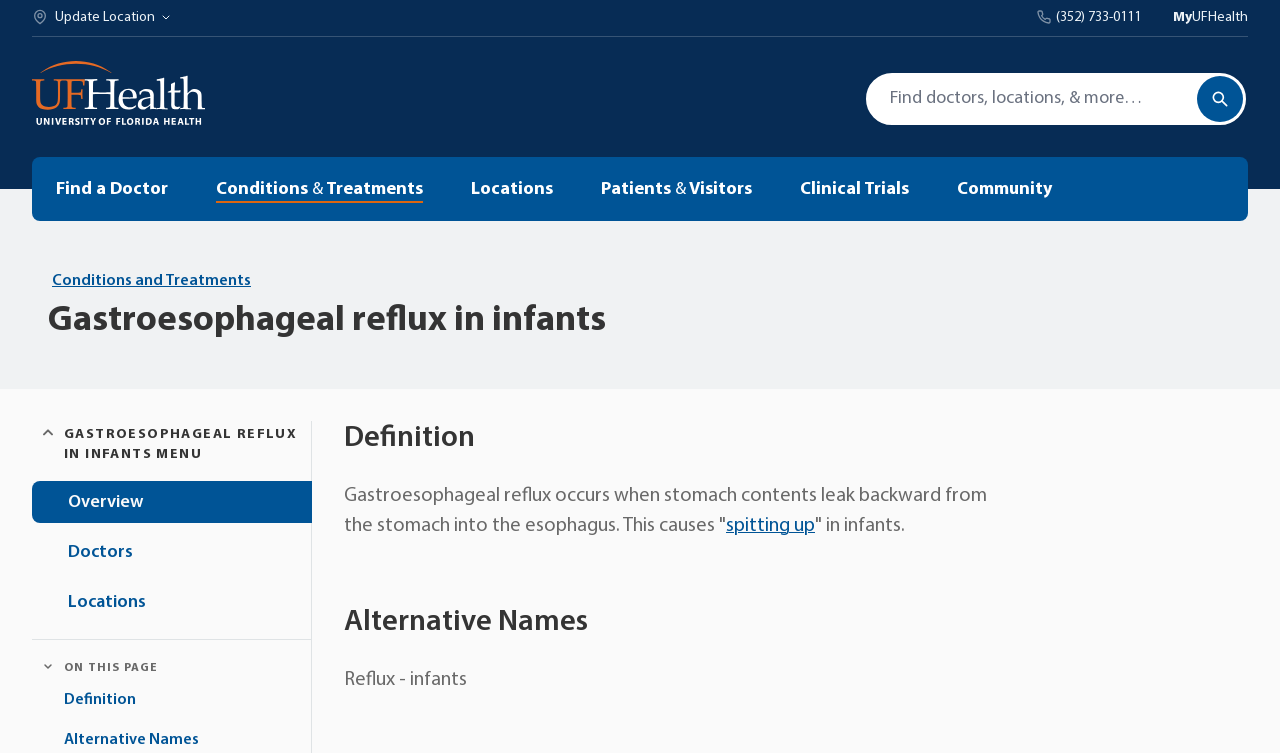Use a single word or phrase to respond to the question:
What is the condition being described on the webpage?

Gastroesophageal reflux